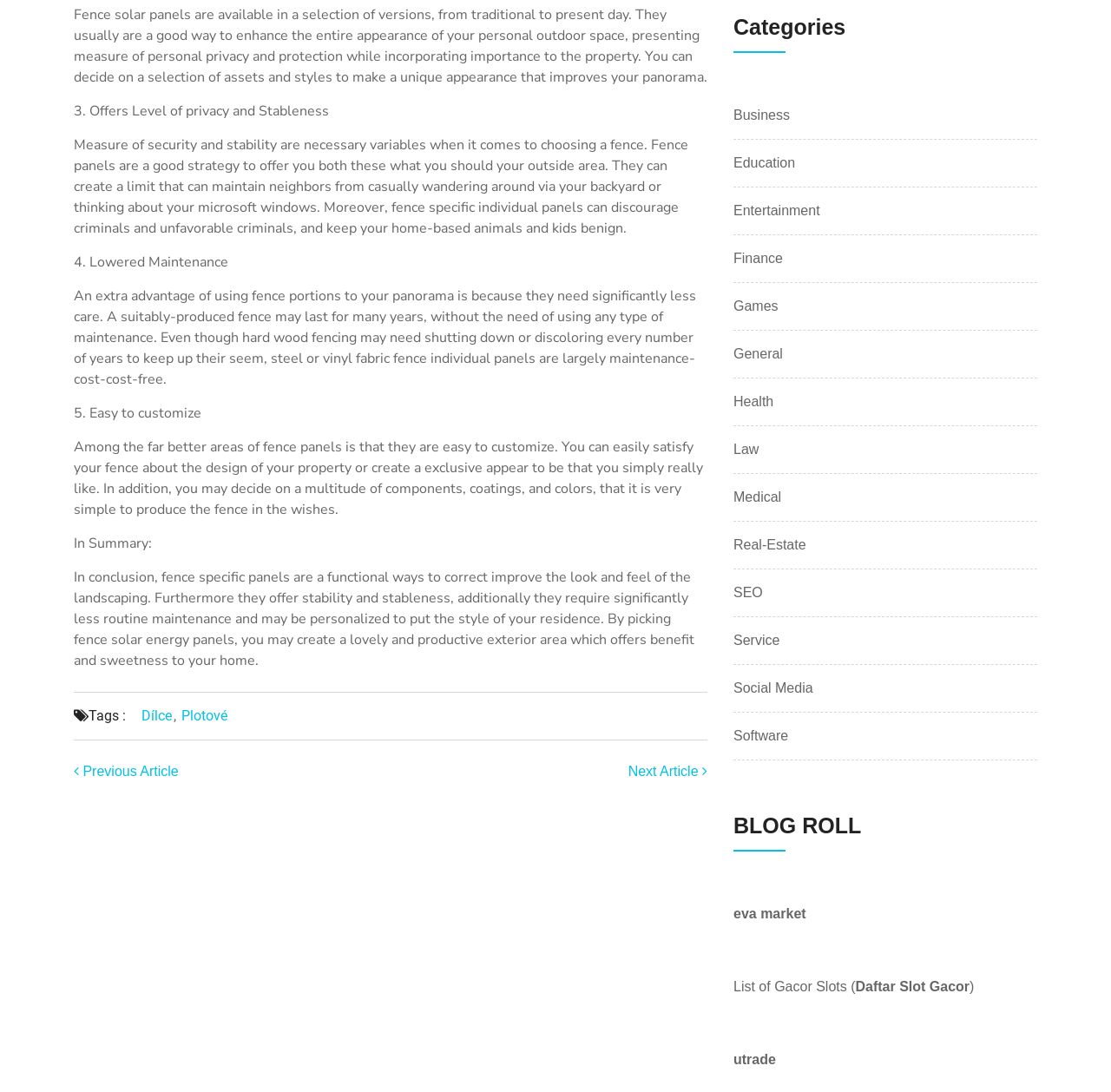Give a one-word or short phrase answer to this question: 
What is the third advantage of using fence panels?

Offers Level of privacy and Stableness